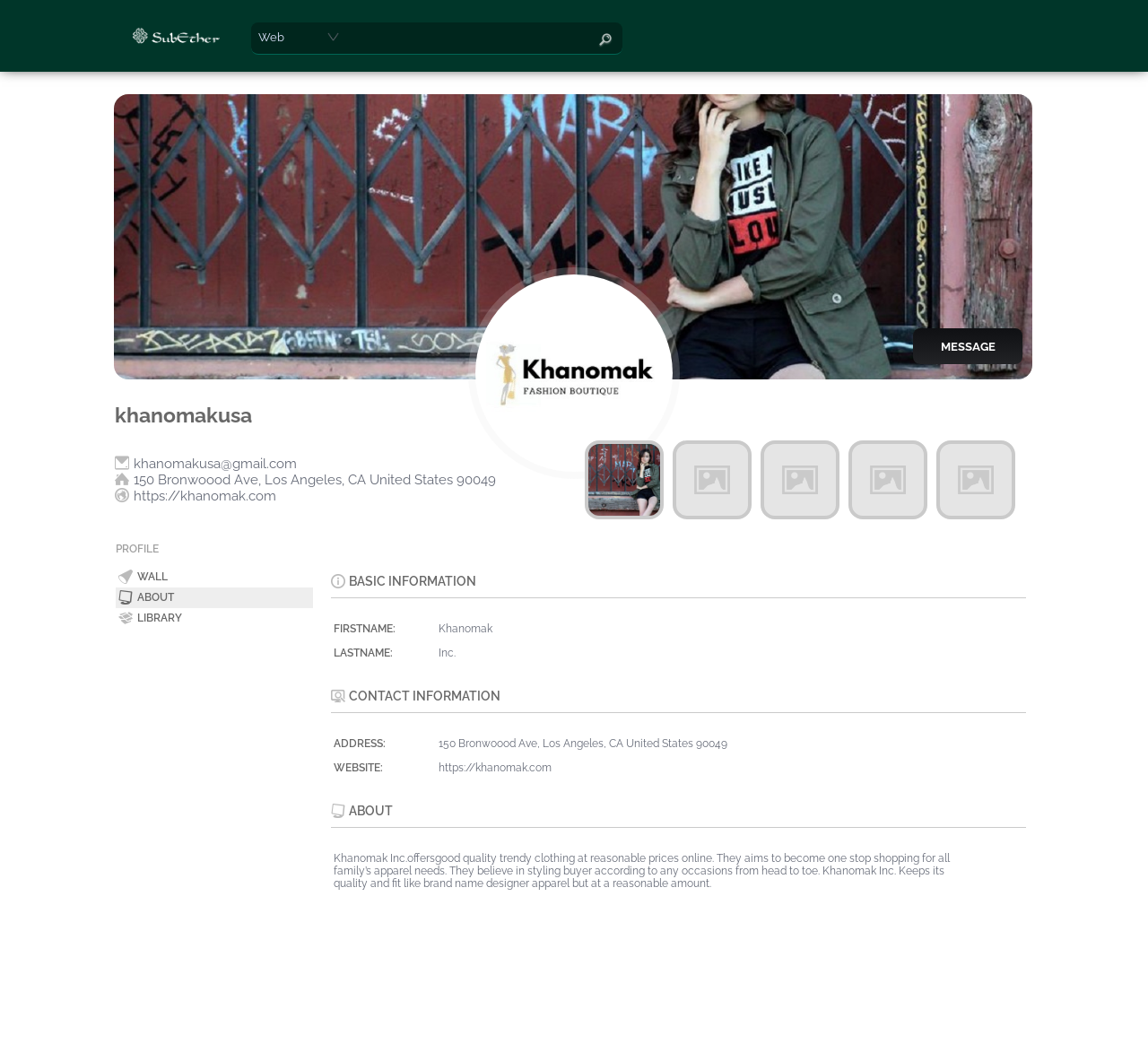Find and specify the bounding box coordinates that correspond to the clickable region for the instruction: "View the PROFILE".

[0.101, 0.513, 0.273, 0.53]